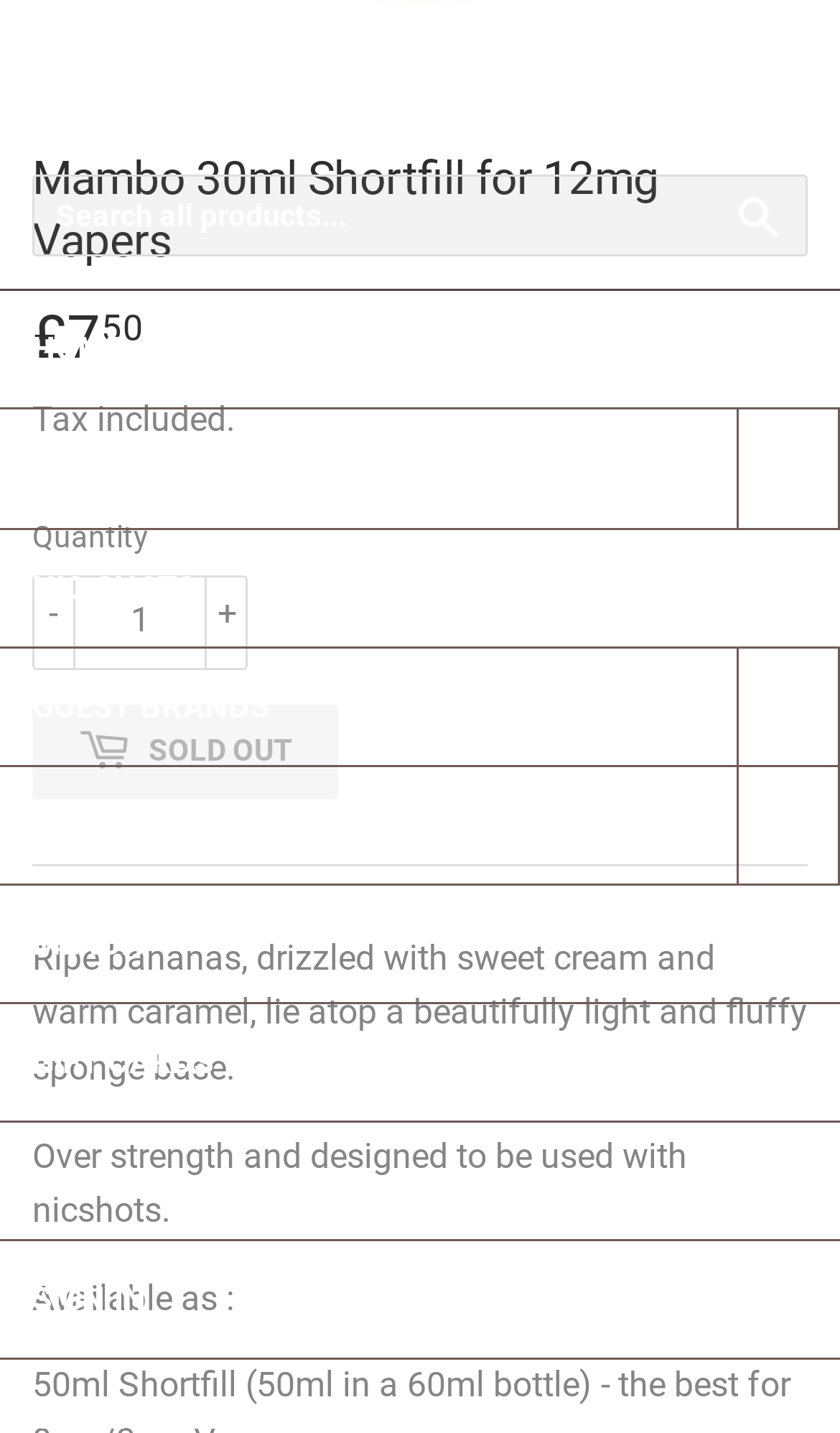Using details from the image, please answer the following question comprehensively:
What is the price of the product?

The price of the product is mentioned as £7.50, which is indicated by the StaticText element with the text '£7.50' and bounding box coordinates [0.172, 0.211, 0.354, 0.26].